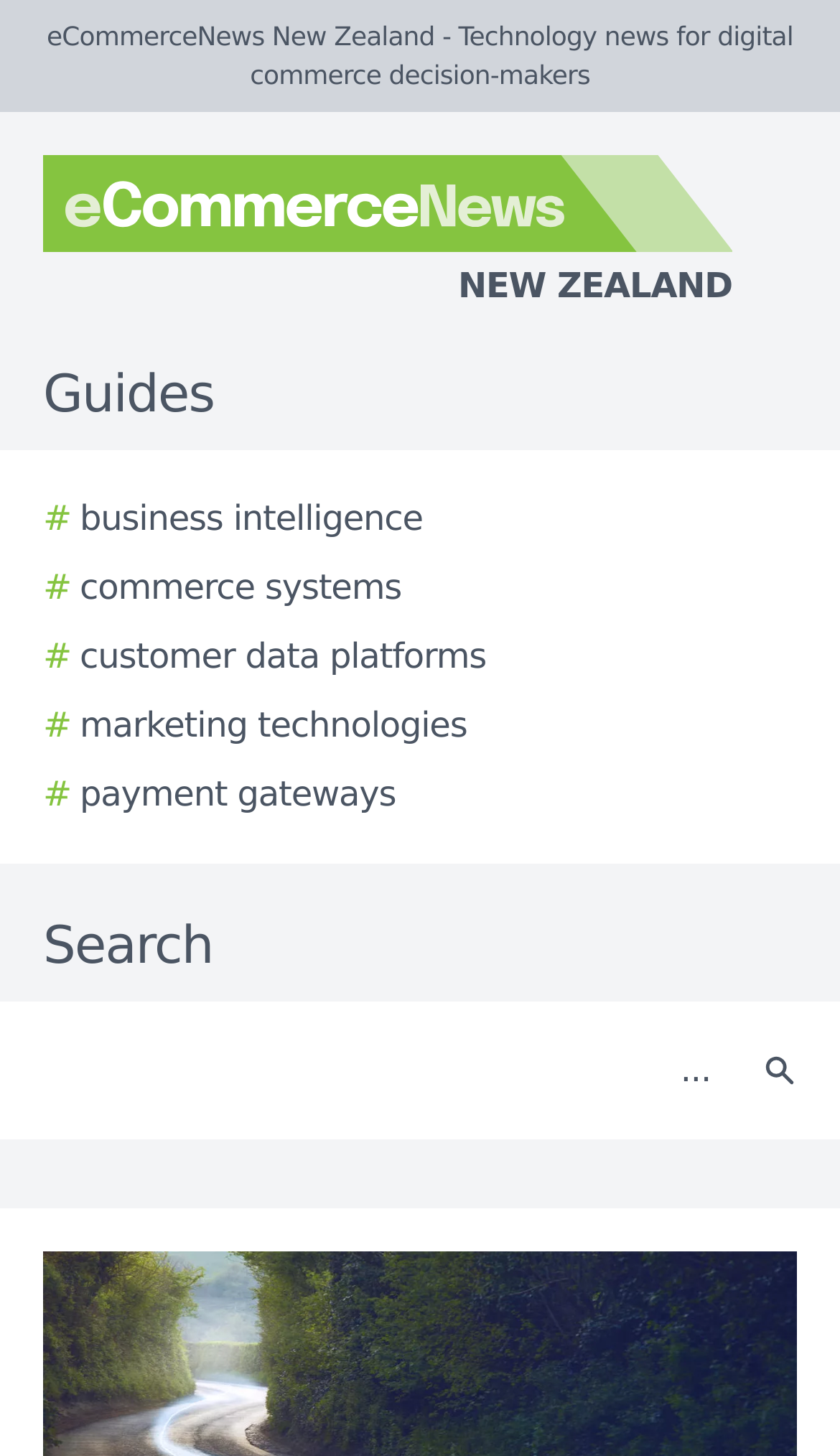Specify the bounding box coordinates of the area that needs to be clicked to achieve the following instruction: "go to payment gateways guide".

[0.051, 0.528, 0.471, 0.564]